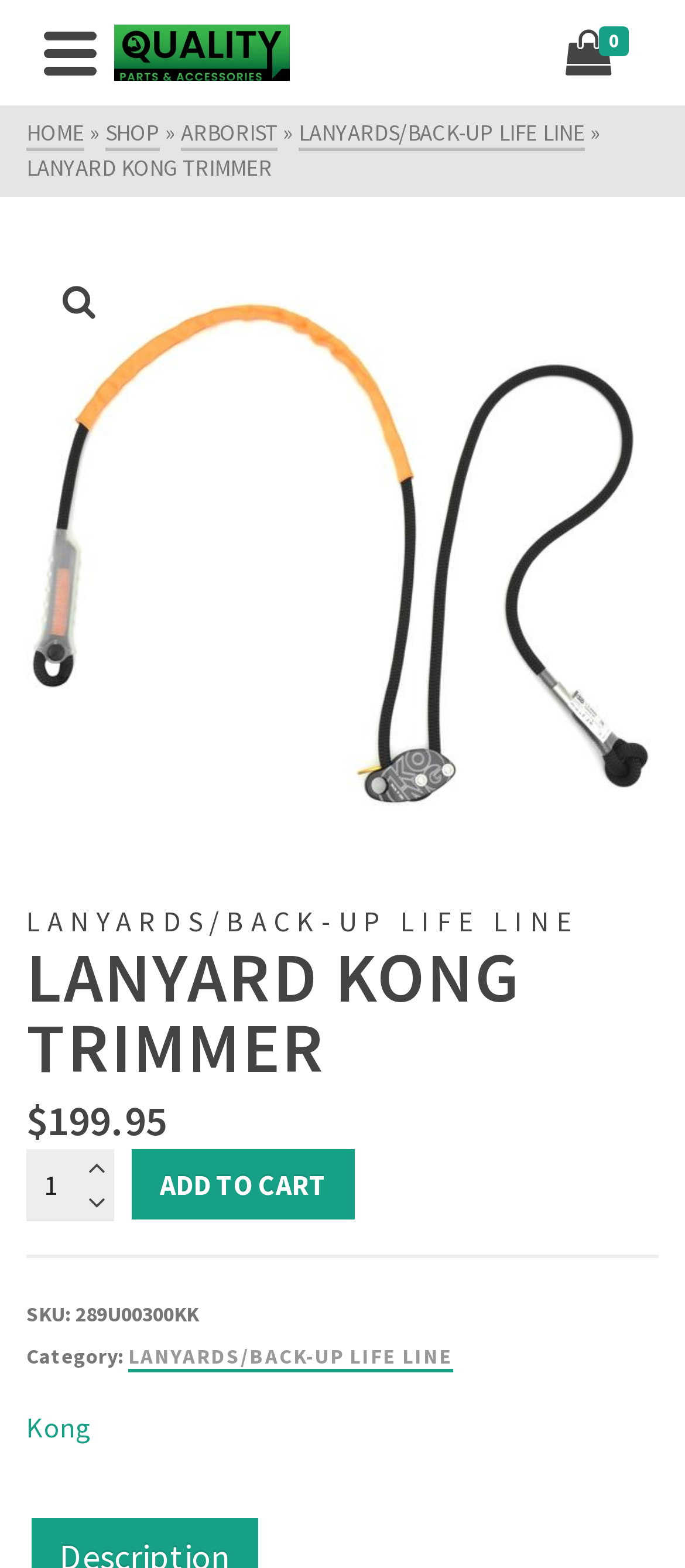Please identify the bounding box coordinates of the area that needs to be clicked to follow this instruction: "Go to 'HOME' page".

[0.038, 0.075, 0.123, 0.096]